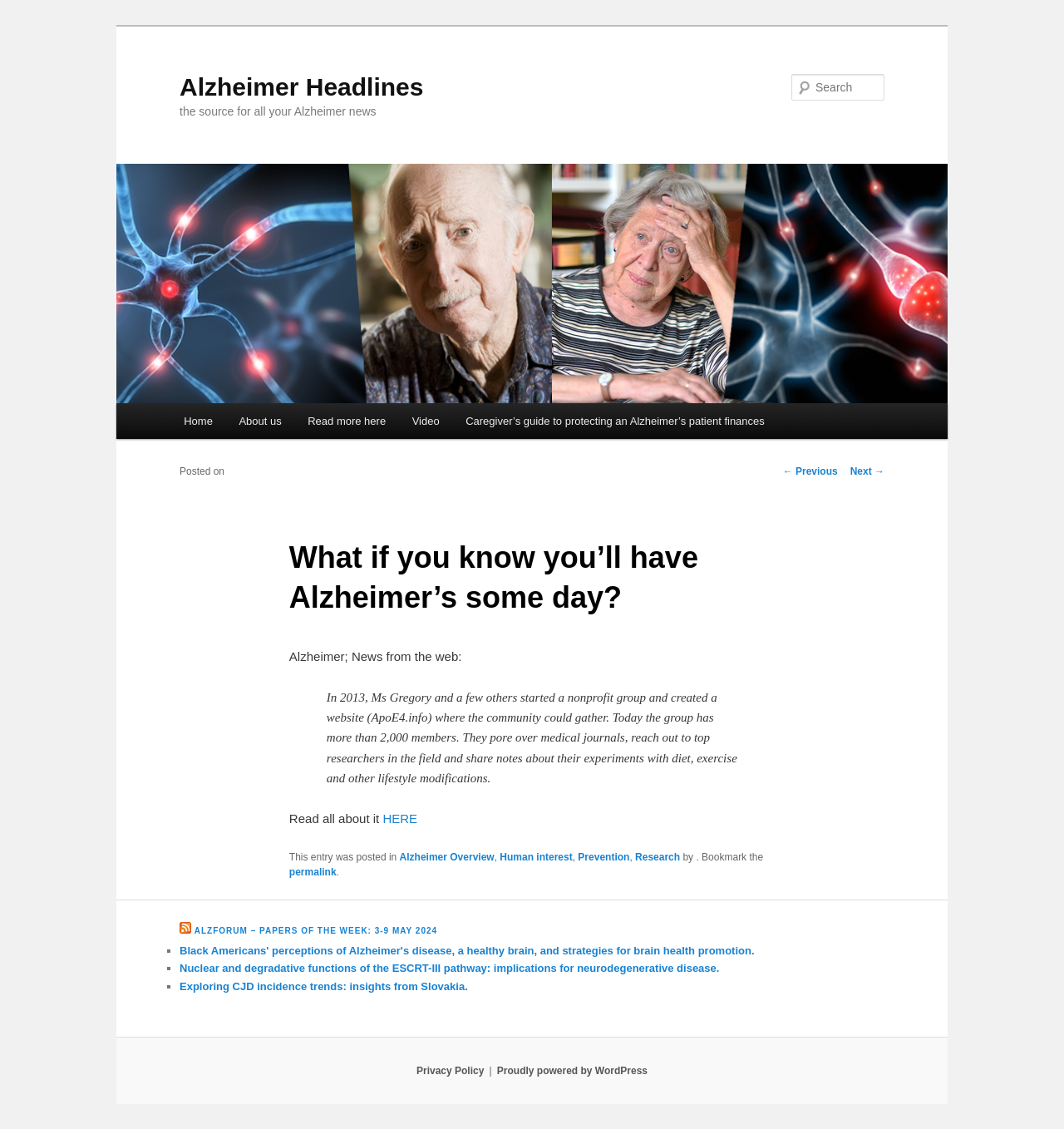Predict the bounding box coordinates of the area that should be clicked to accomplish the following instruction: "Learn more about cosmetic dentistry". The bounding box coordinates should consist of four float numbers between 0 and 1, i.e., [left, top, right, bottom].

None